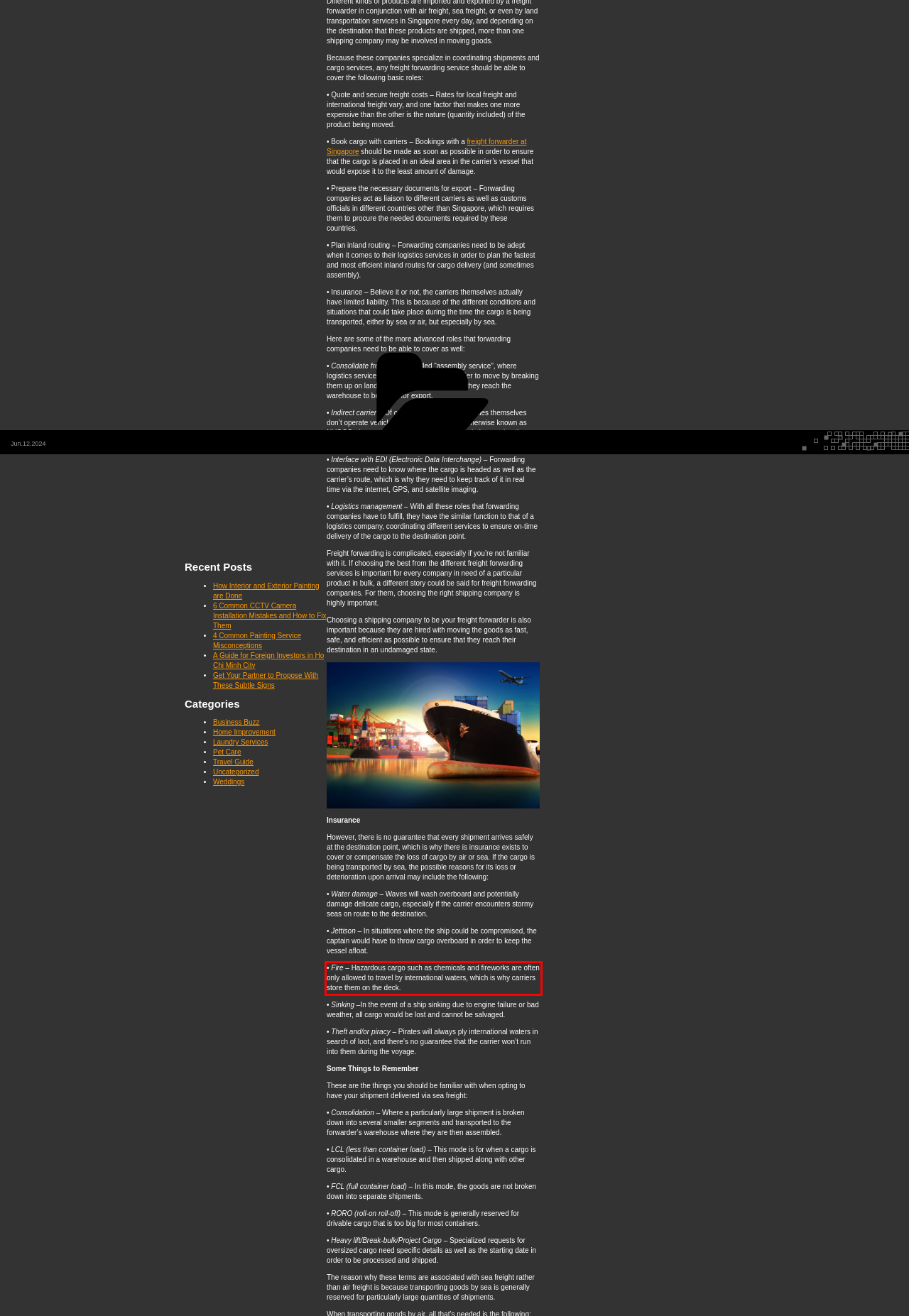Given the screenshot of a webpage, identify the red rectangle bounding box and recognize the text content inside it, generating the extracted text.

• Fire – Hazardous cargo such as chemicals and fireworks are often only allowed to travel by international waters, which is why carriers store them on the deck.